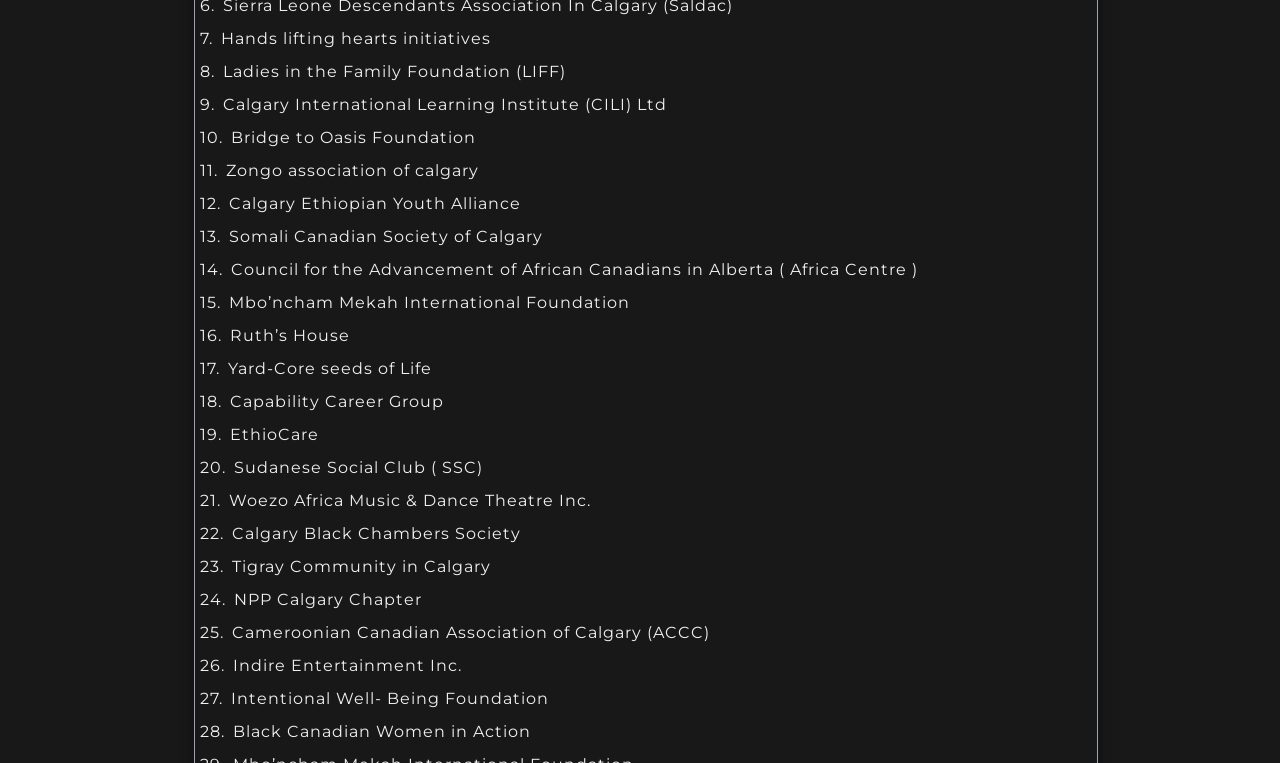Find the bounding box coordinates of the element to click in order to complete the given instruction: "Explore Calgary International Learning Institute."

[0.174, 0.12, 0.521, 0.153]